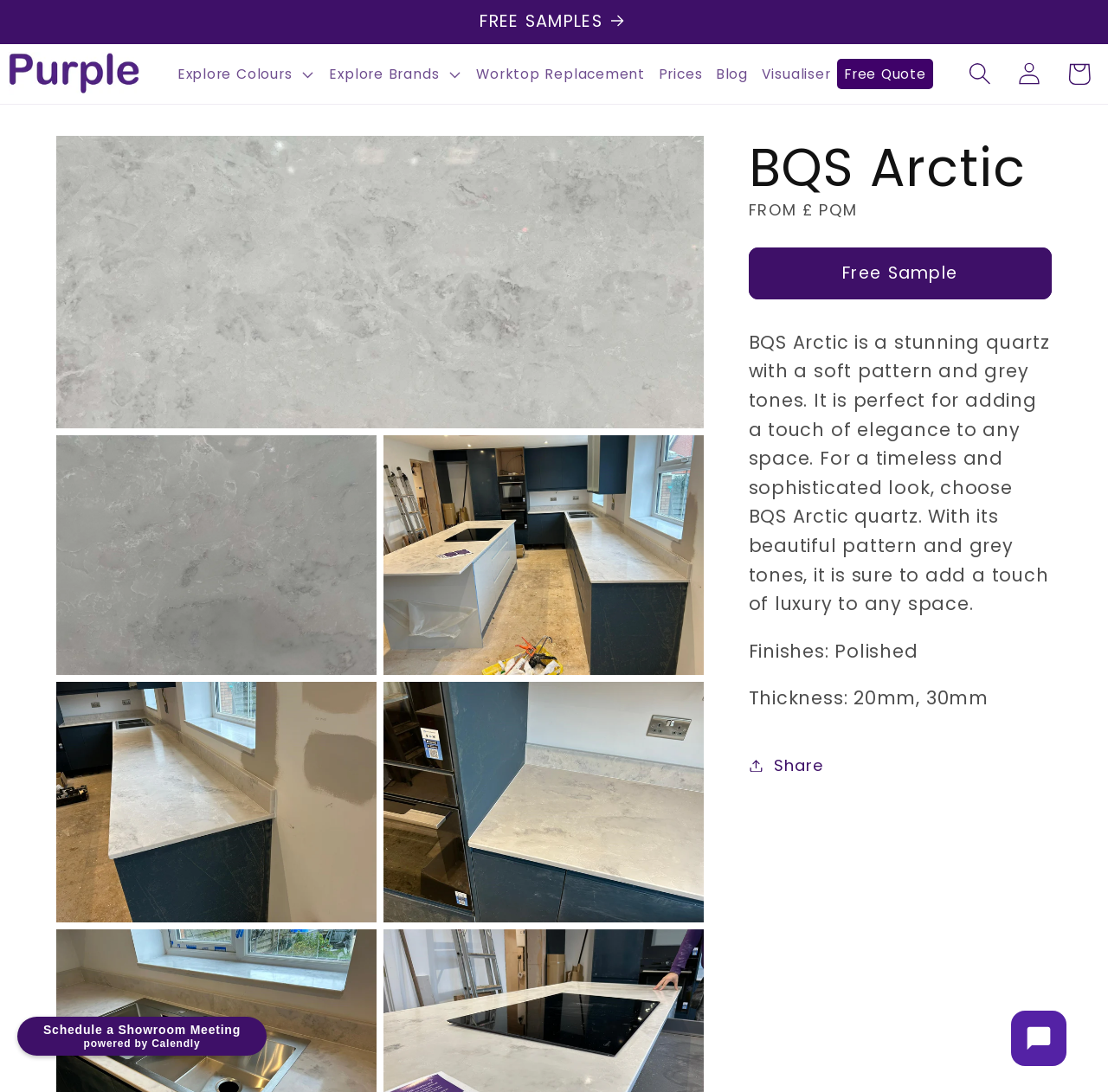Based on the image, provide a detailed response to the question:
What can you do with the 'Free Sample' button?

I found the answer by looking at the button element with the text 'Free Sample', which suggests that clicking the button will allow the user to get a free sample of the product.